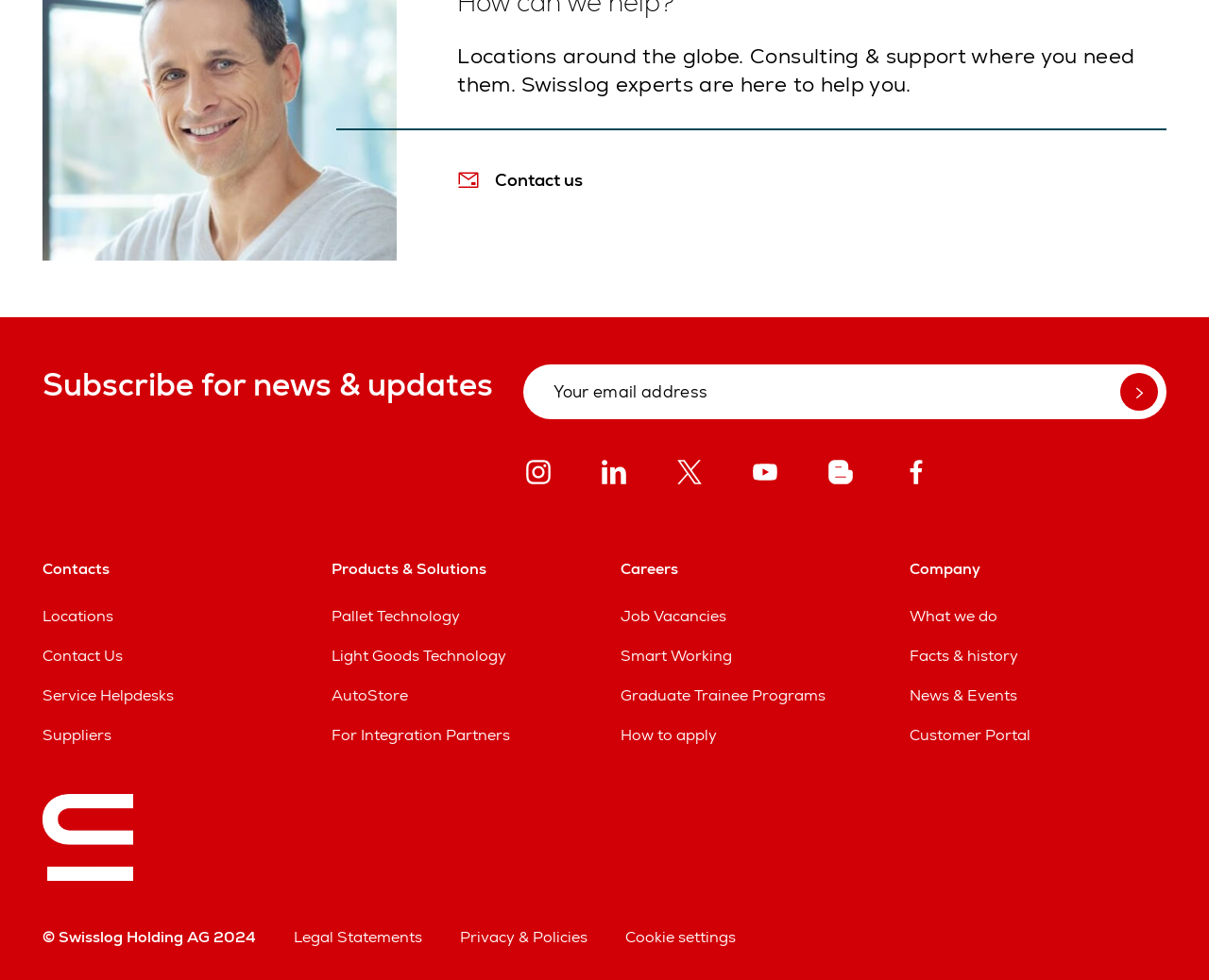Specify the bounding box coordinates of the region I need to click to perform the following instruction: "View Instagram". The coordinates must be four float numbers in the range of 0 to 1, i.e., [left, top, right, bottom].

[0.433, 0.482, 0.458, 0.502]